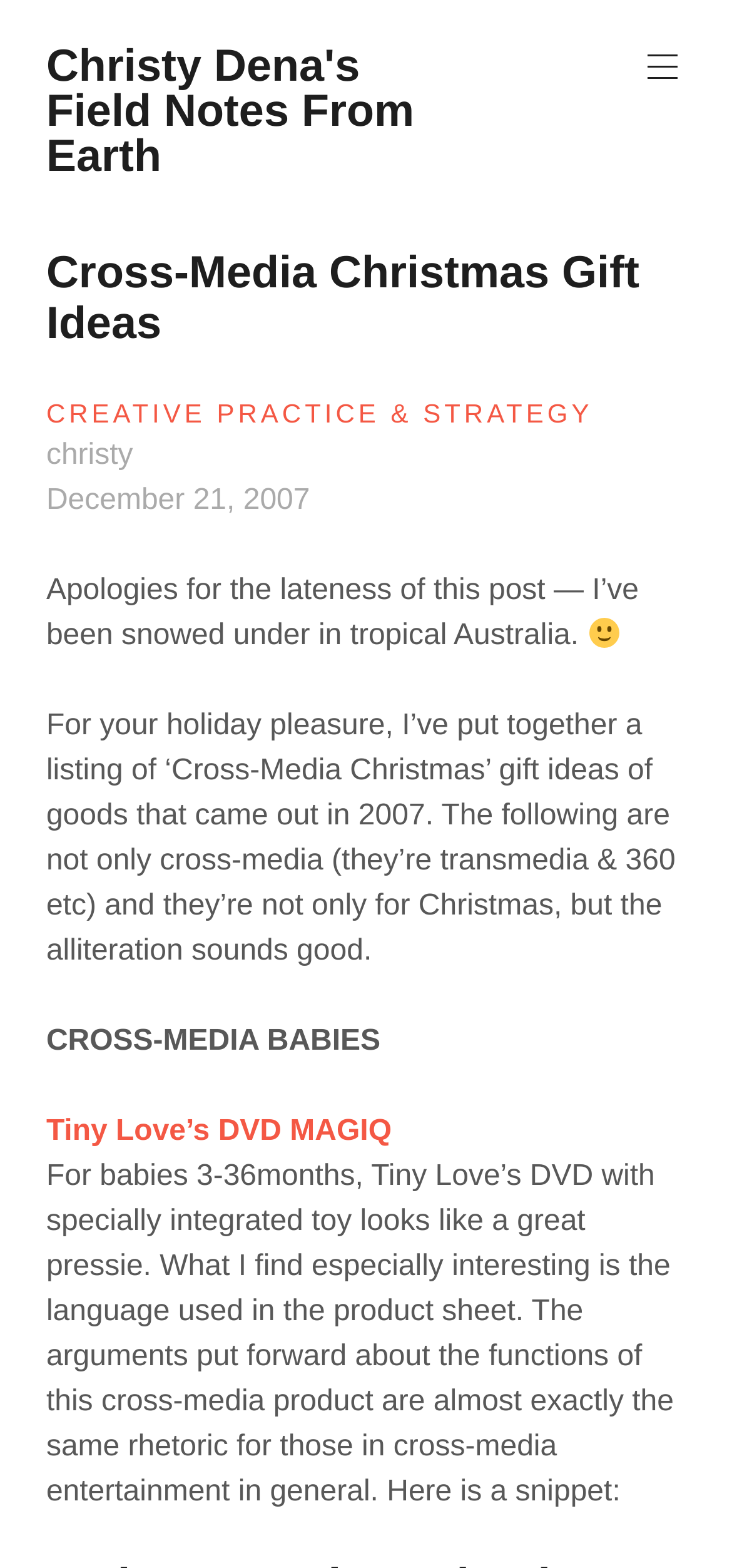Who is the author of this post?
Using the visual information, reply with a single word or short phrase.

Christy Dena